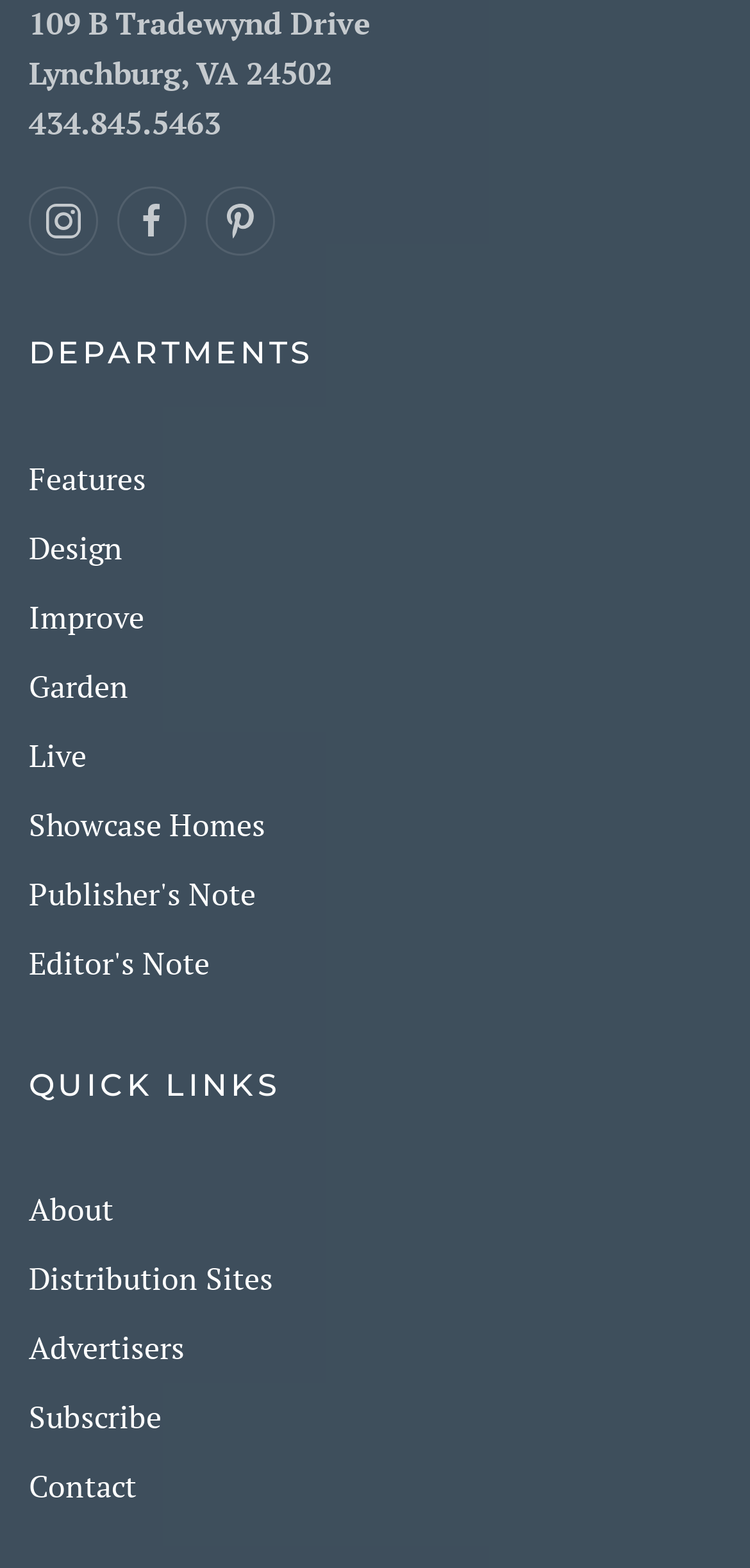Kindly provide the bounding box coordinates of the section you need to click on to fulfill the given instruction: "read the Publisher's Note".

[0.038, 0.554, 0.962, 0.586]